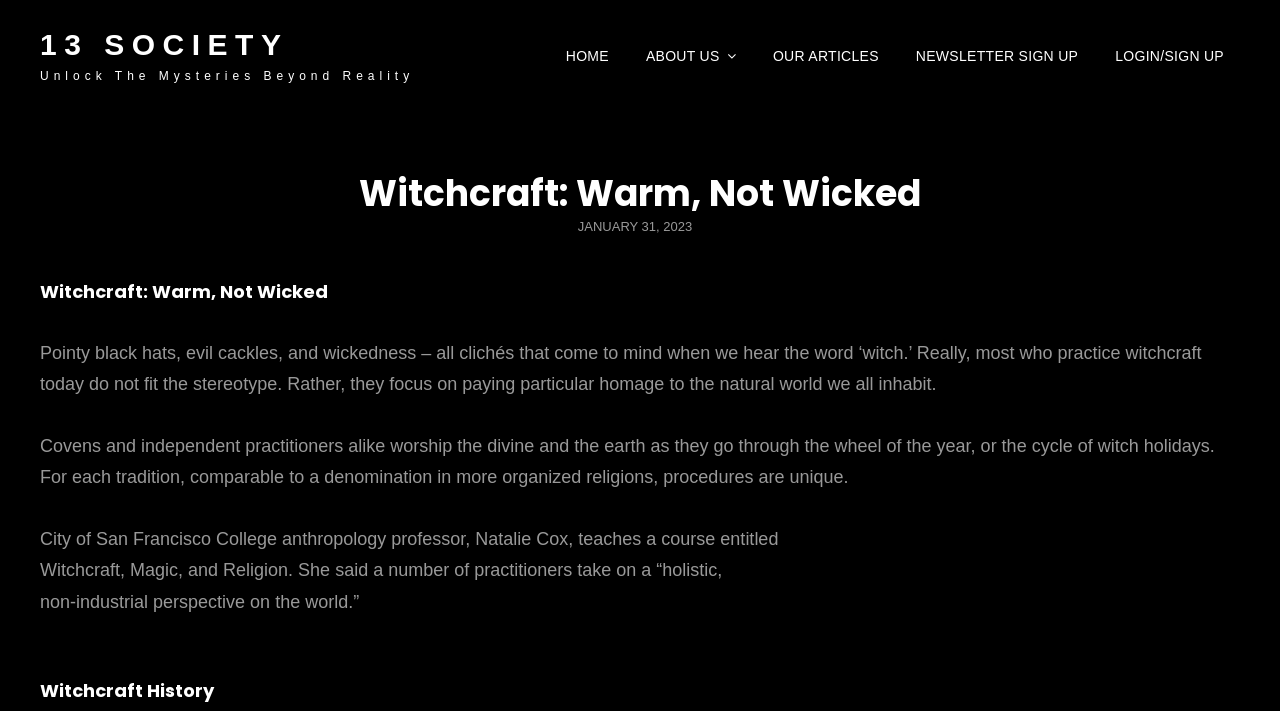Predict the bounding box coordinates of the UI element that matches this description: "January 31, 2023June 8, 2023". The coordinates should be in the format [left, top, right, bottom] with each value between 0 and 1.

[0.451, 0.308, 0.541, 0.329]